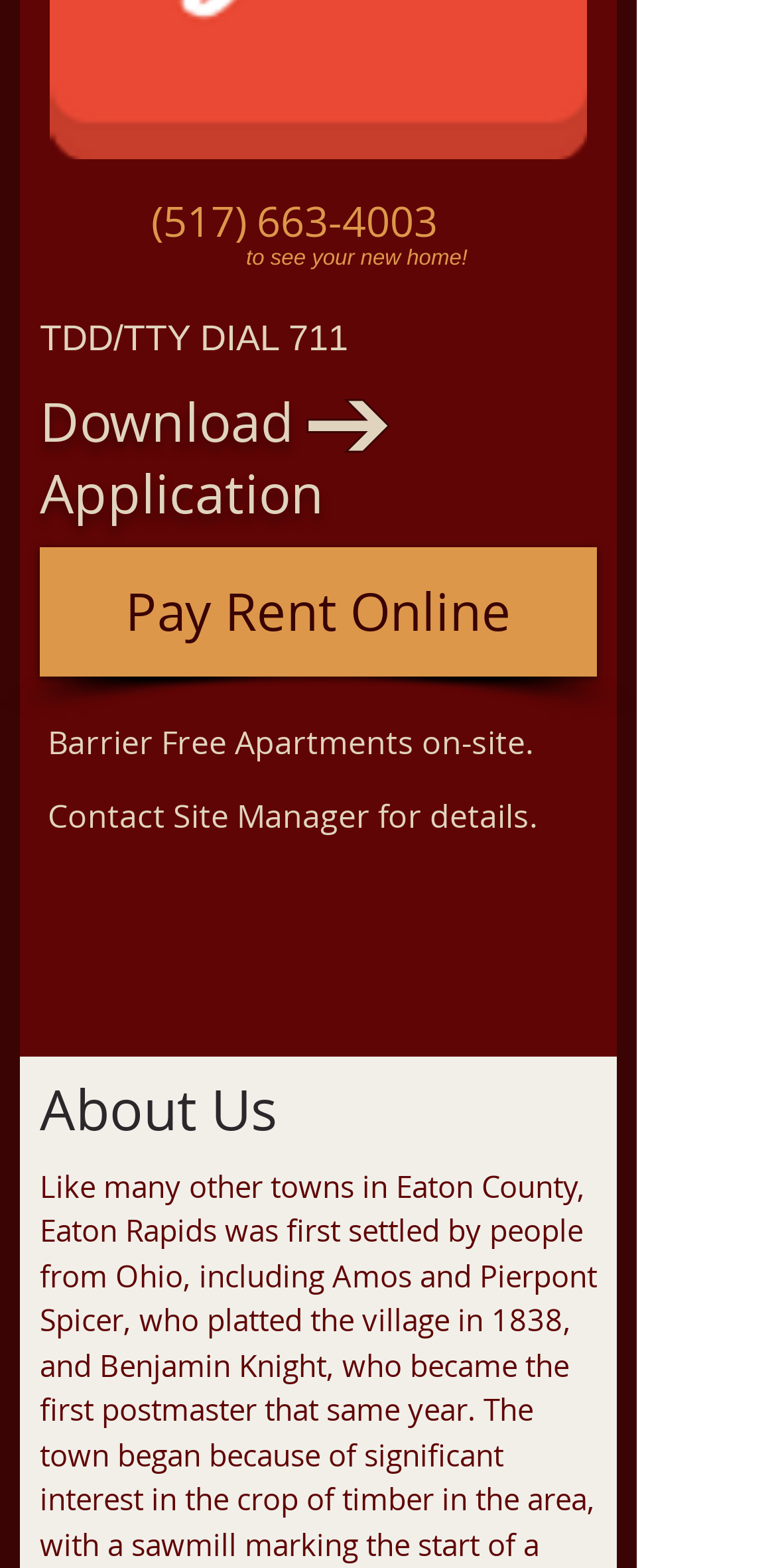Locate the bounding box of the user interface element based on this description: "Pay Rent Online".

[0.051, 0.349, 0.769, 0.432]